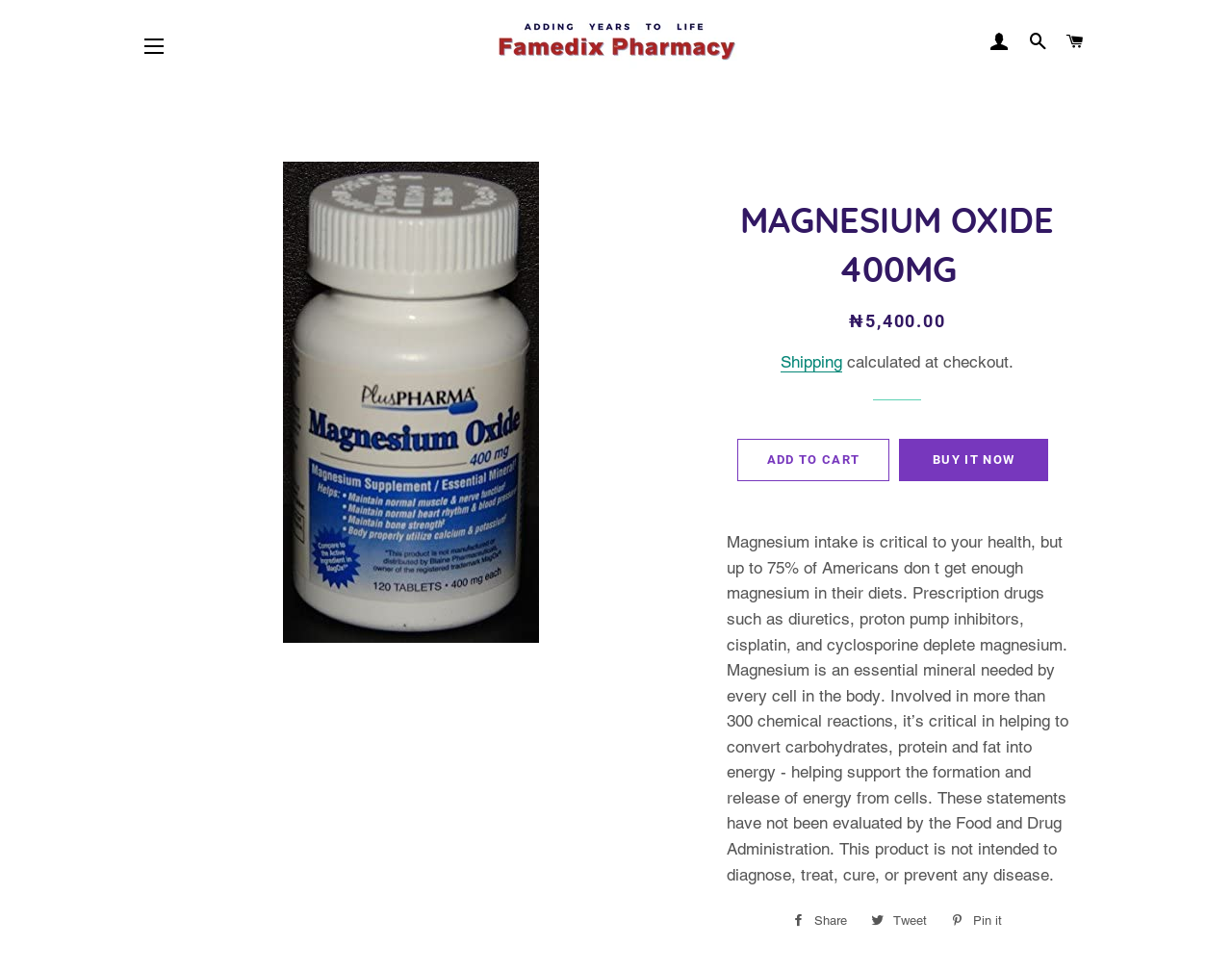Identify the bounding box coordinates of the section that should be clicked to achieve the task described: "Add the magnesium oxide to your cart".

[0.598, 0.452, 0.722, 0.496]